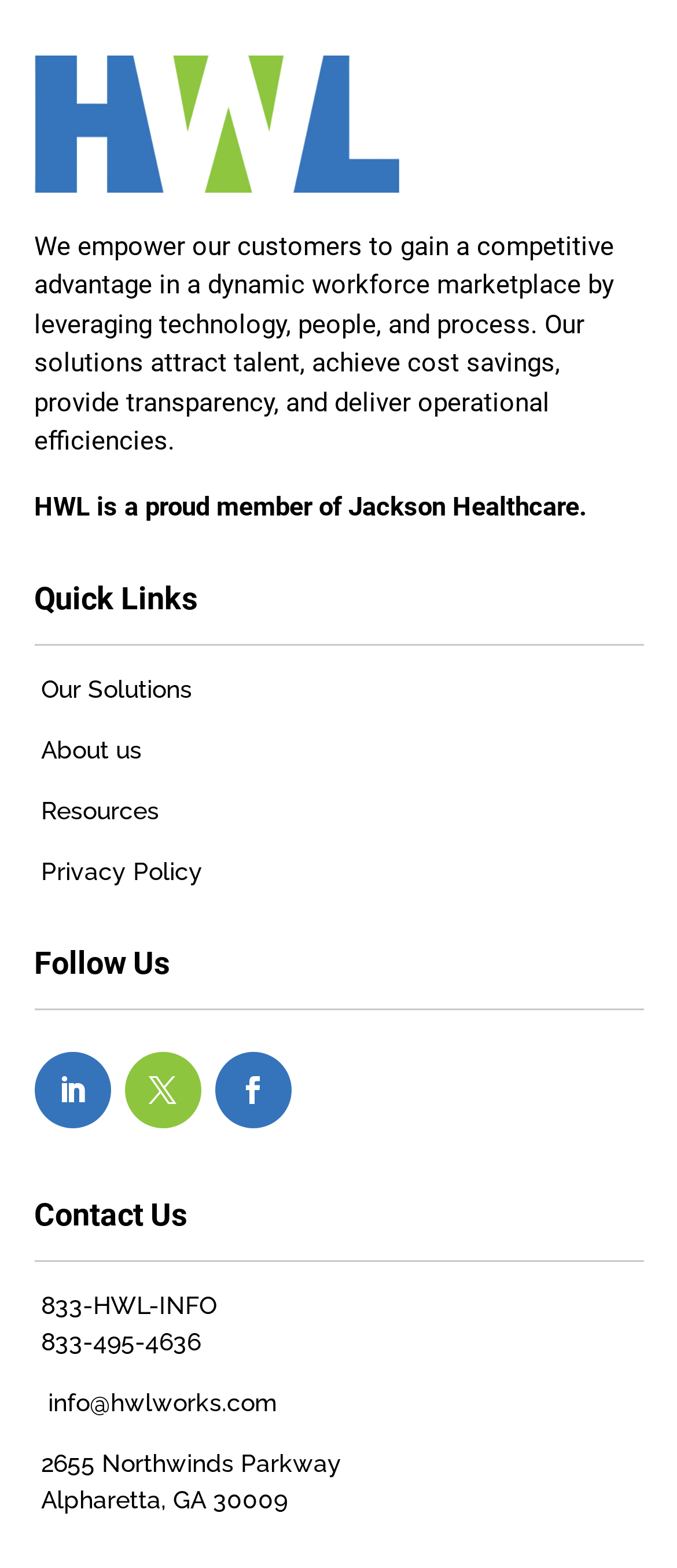Locate the bounding box coordinates of the UI element described by: "Resources". Provide the coordinates as four float numbers between 0 and 1, formatted as [left, top, right, bottom].

[0.06, 0.508, 0.235, 0.526]